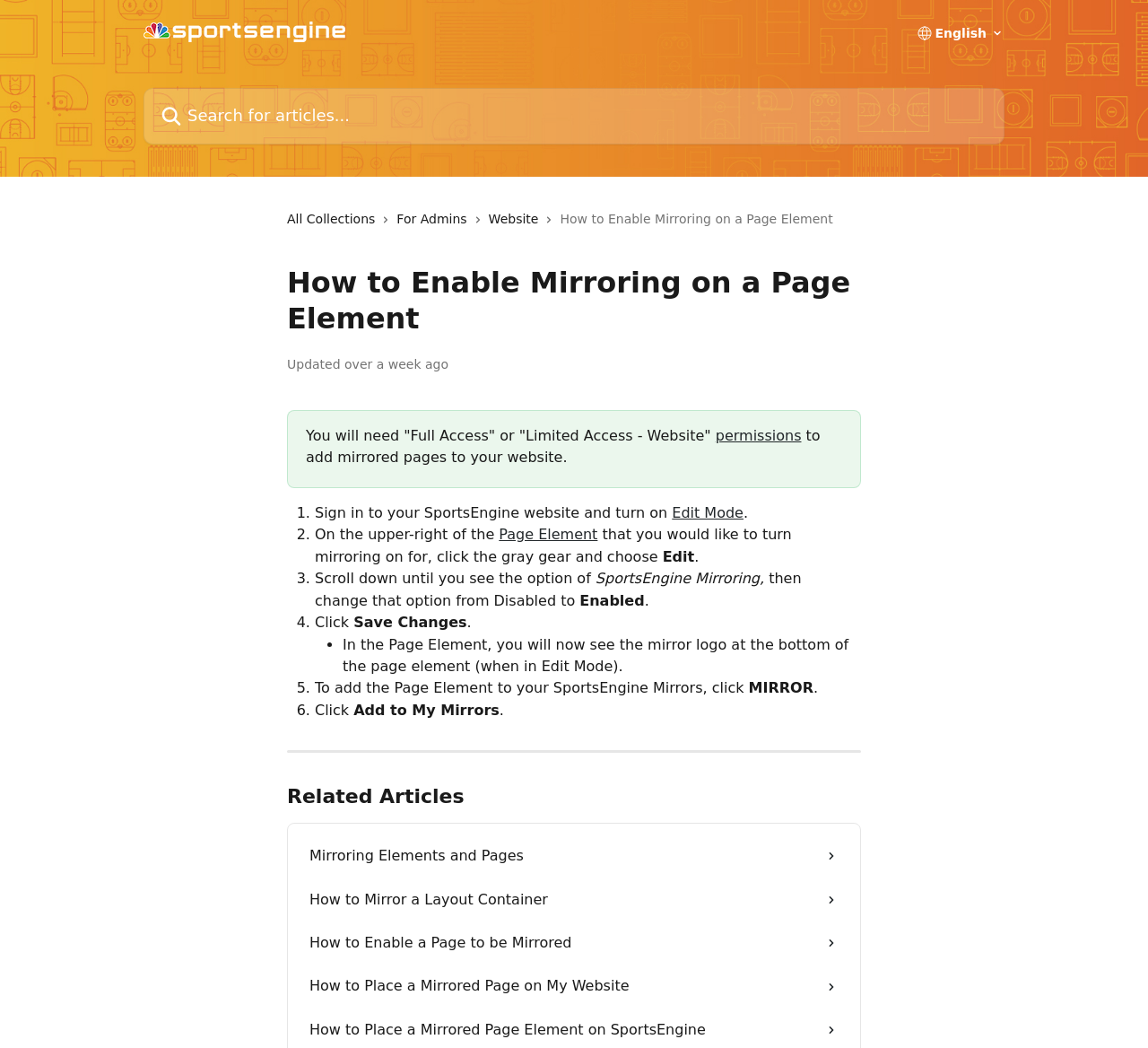Look at the image and give a detailed response to the following question: What is required to add mirrored pages to a website?

According to the webpage, to add mirrored pages to a website, one needs to have 'Full Access' or 'Limited Access - Website' permissions. This is stated in the second paragraph of the webpage.